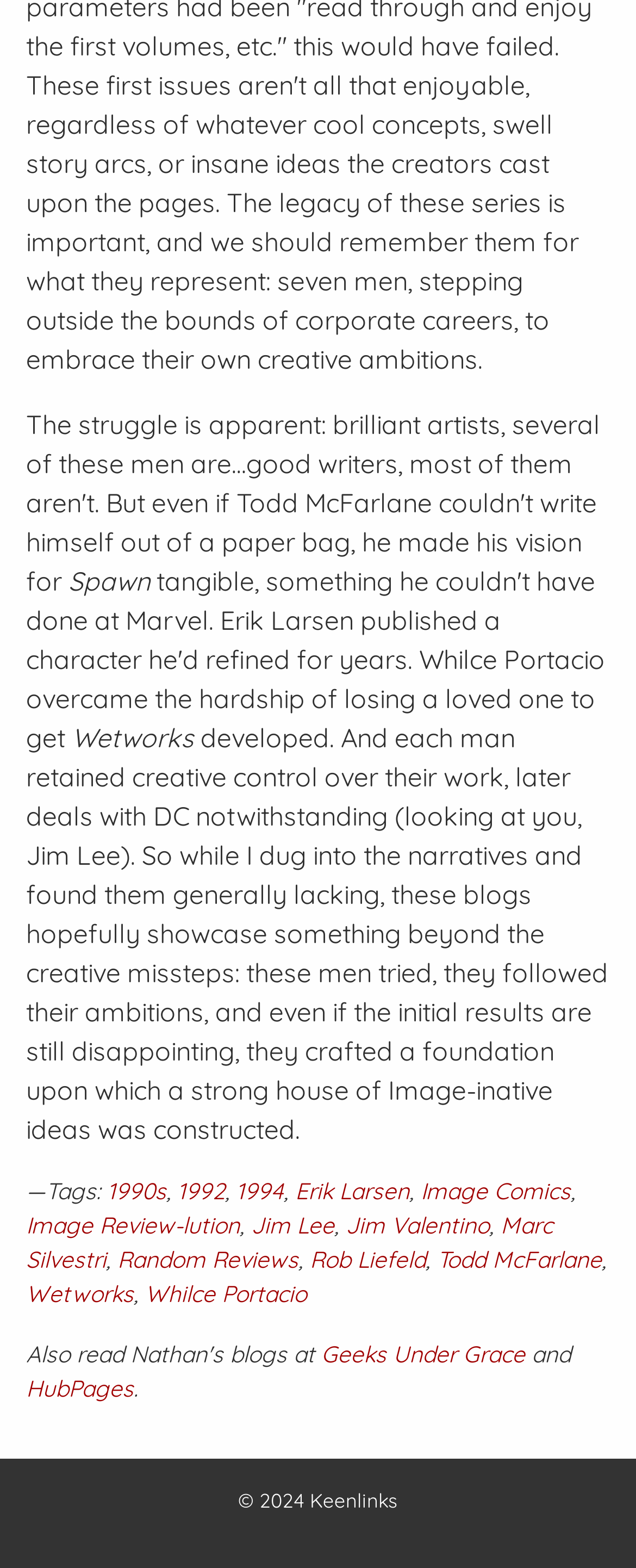Please identify the bounding box coordinates of where to click in order to follow the instruction: "Check the review of Todd McFarlane".

[0.687, 0.793, 0.946, 0.812]